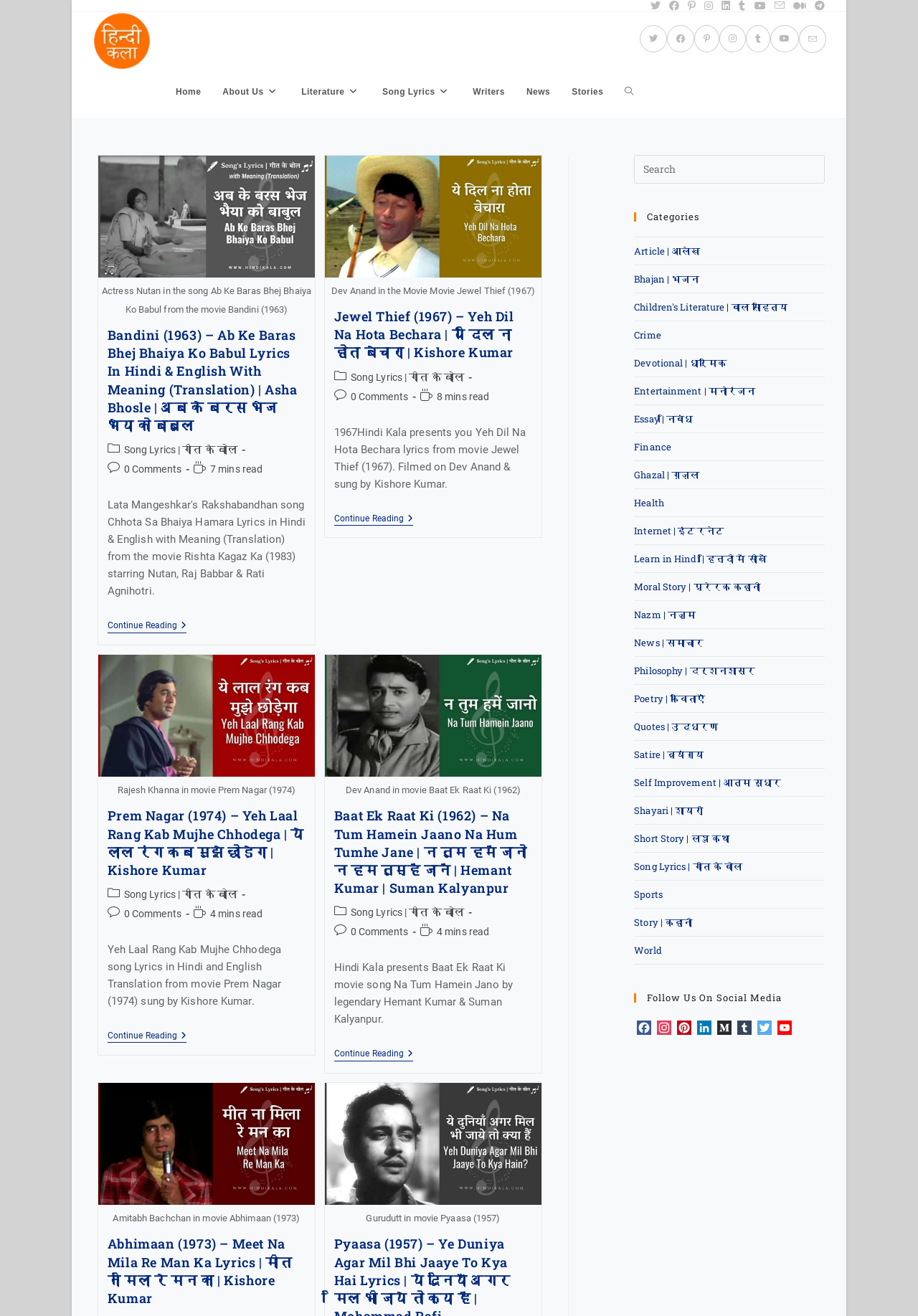Describe the webpage in detail, including text, images, and layout.

The webpage is an archive of song lyrics and articles related to Hindi cinema, specifically focused on the artist S. D. Burman. At the top, there is a logo of Hindi Kala, a website that provides information on Hindi art and culture. Below the logo, there are social media links to connect with Hindi Kala on various platforms.

The main content of the webpage is divided into four sections, each containing a song lyrics article. The articles are arranged in a horizontal layout, with each section taking up approximately a quarter of the page width. 

In each section, there is a heading that displays the song title, movie name, and singer(s) involved. Below the heading, there is a brief description of the song, including the movie it was featured in and the actors involved. The song lyrics are not displayed in full, but there is a "Continue Reading" link to access the complete lyrics.

Each section also includes an image related to the song, such as a movie poster or a screenshot of the song being performed. Additionally, there are post details listed, including the post category, number of comments, and reading time.

The webpage has a simple and clean design, making it easy to navigate and find specific song lyrics or articles.